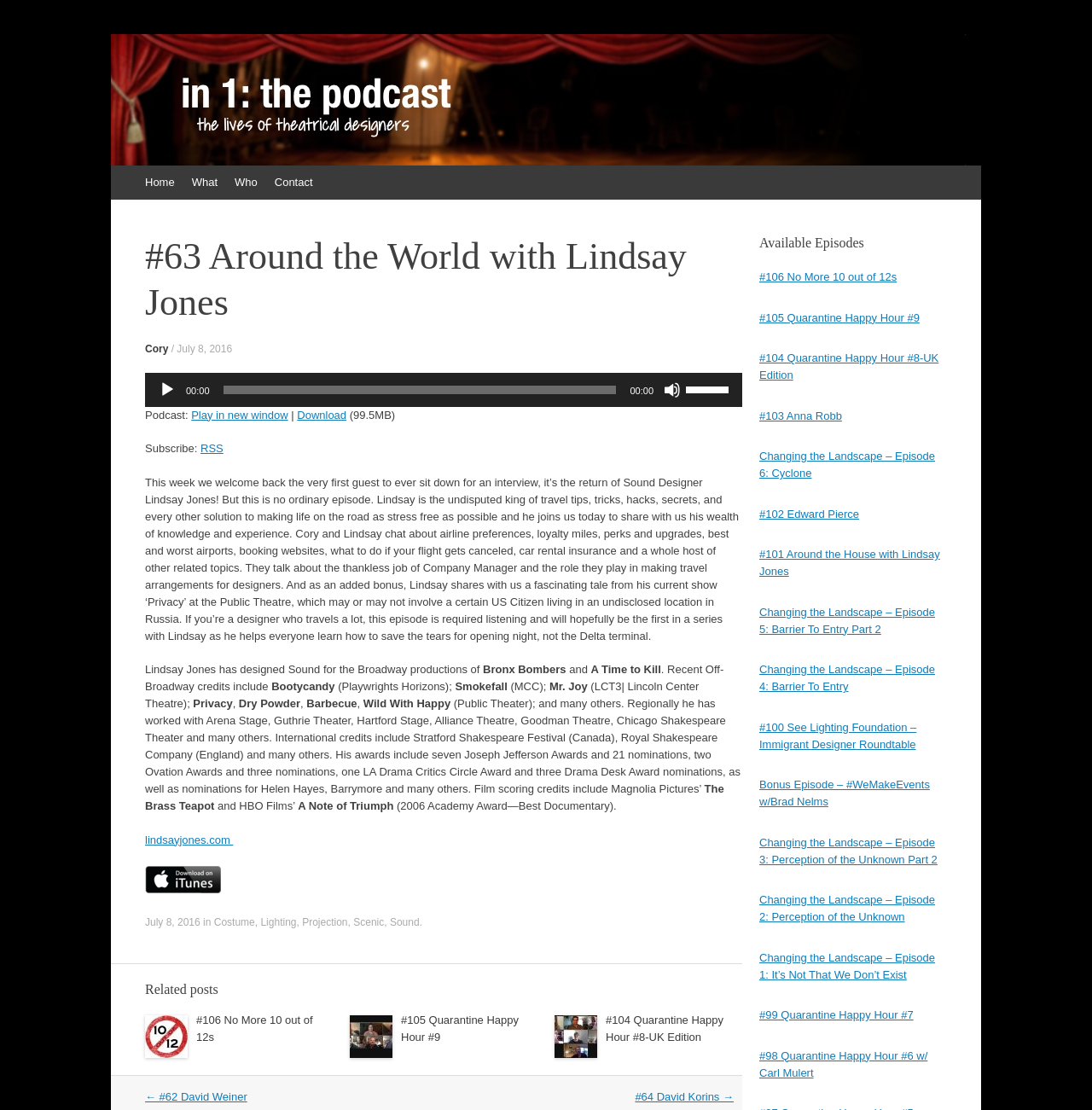Please mark the clickable region by giving the bounding box coordinates needed to complete this instruction: "Subscribe to the RSS feed".

[0.184, 0.398, 0.205, 0.41]